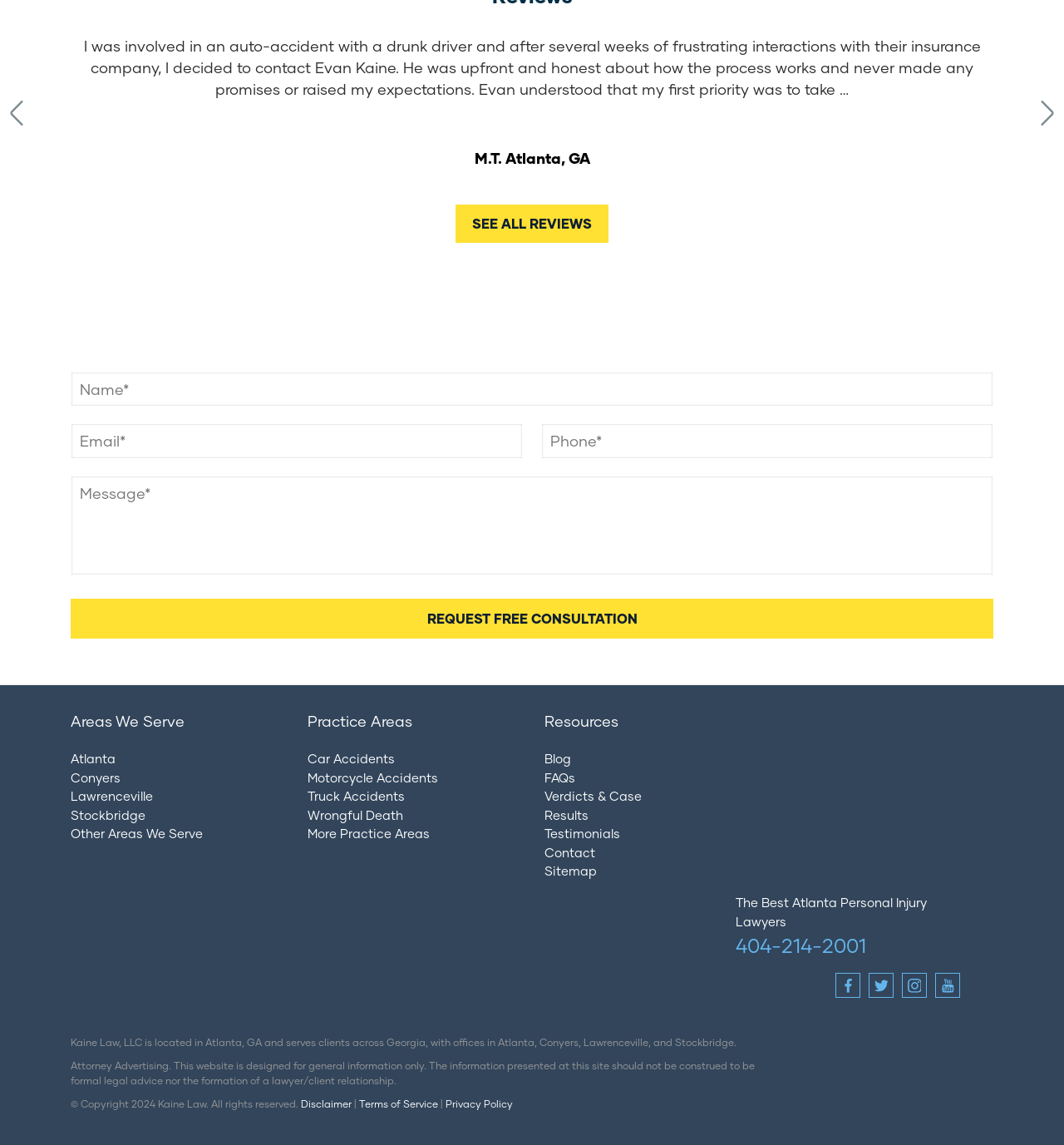Using the image as a reference, answer the following question in as much detail as possible:
What cities does the law firm have offices in?

I found the answer by looking at the text 'Kaine Law, LLC is located in Atlanta, GA and serves clients across Georgia, with offices in Atlanta, Conyers, Lawrenceville, and Stockbridge.' which is located at the bottom of the webpage.